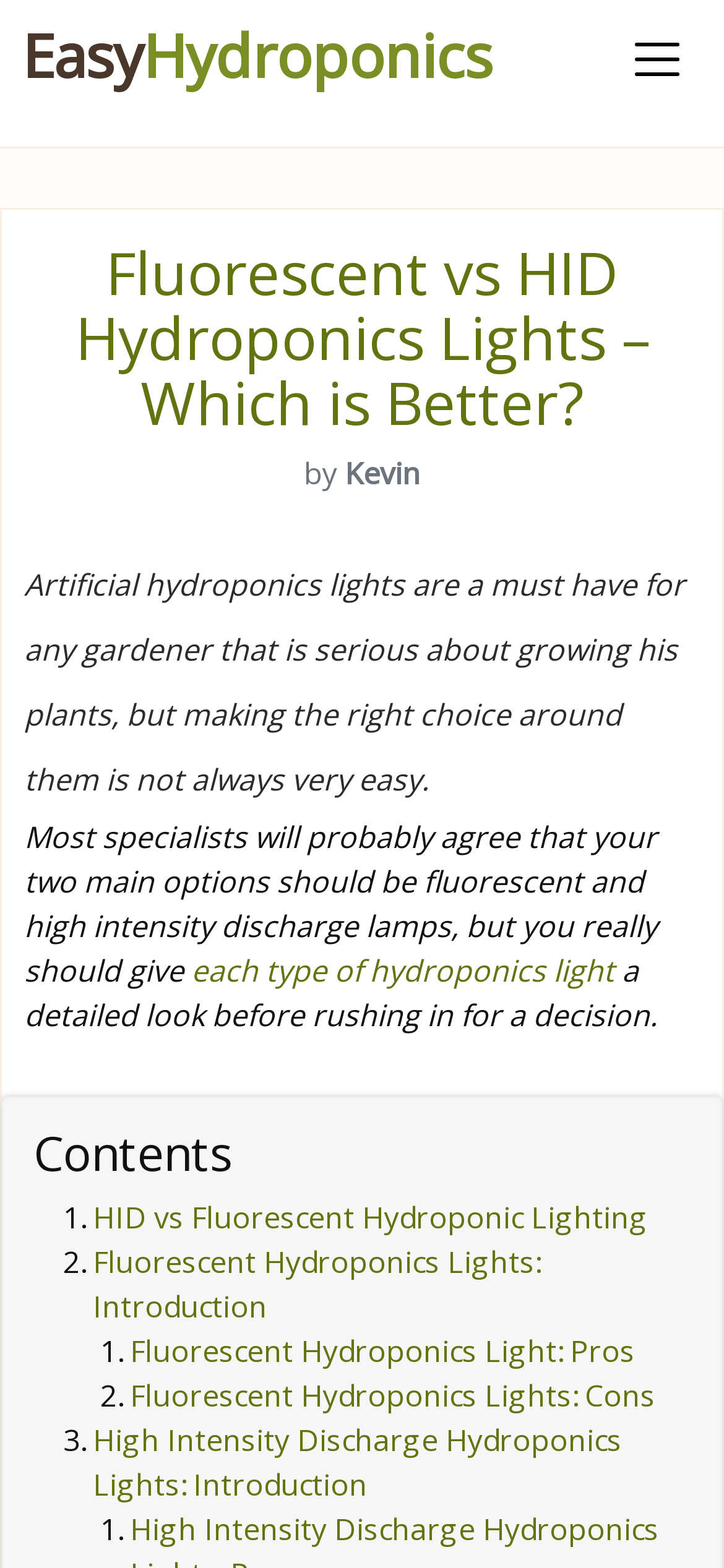Specify the bounding box coordinates (top-left x, top-left y, bottom-right x, bottom-right y) of the UI element in the screenshot that matches this description: HID vs Fluorescent Hydroponic Lighting

[0.128, 0.764, 0.895, 0.79]